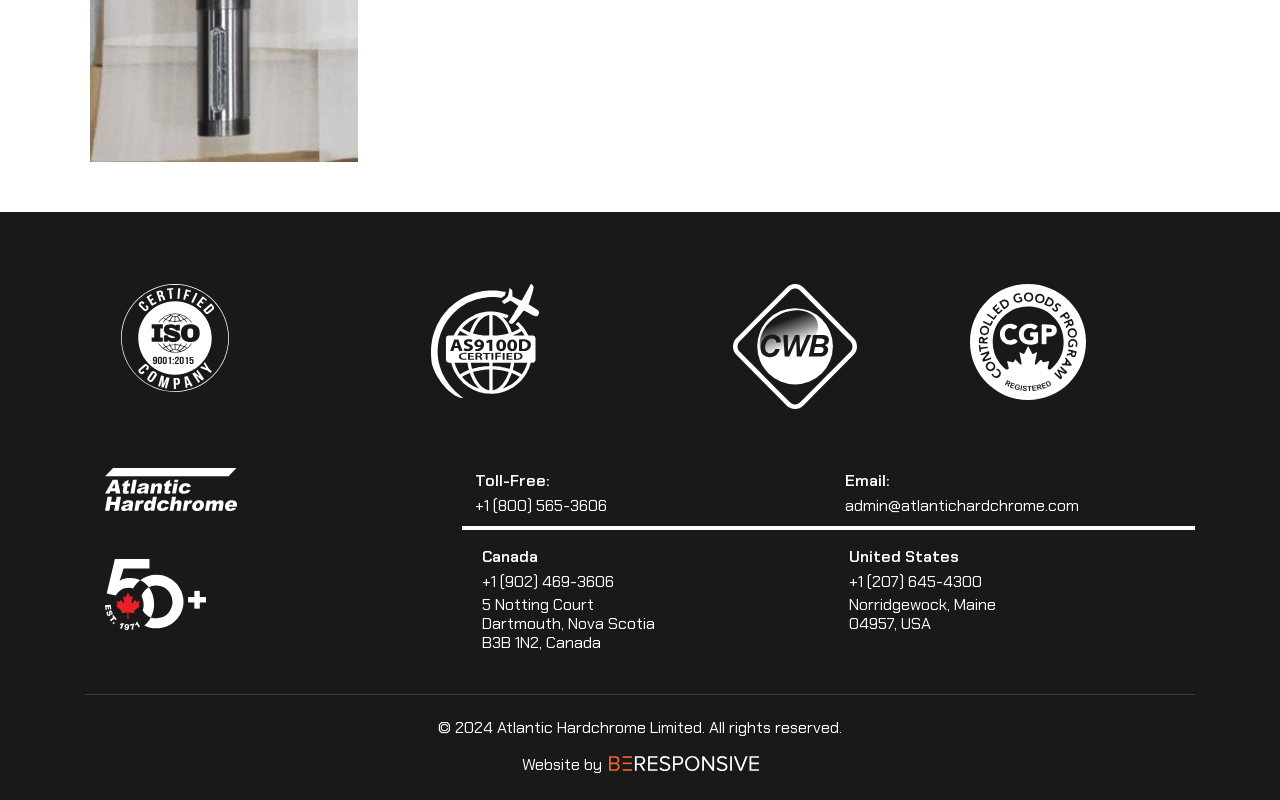What is the email address?
From the image, provide a succinct answer in one word or a short phrase.

admin@atlantichardchrome.com